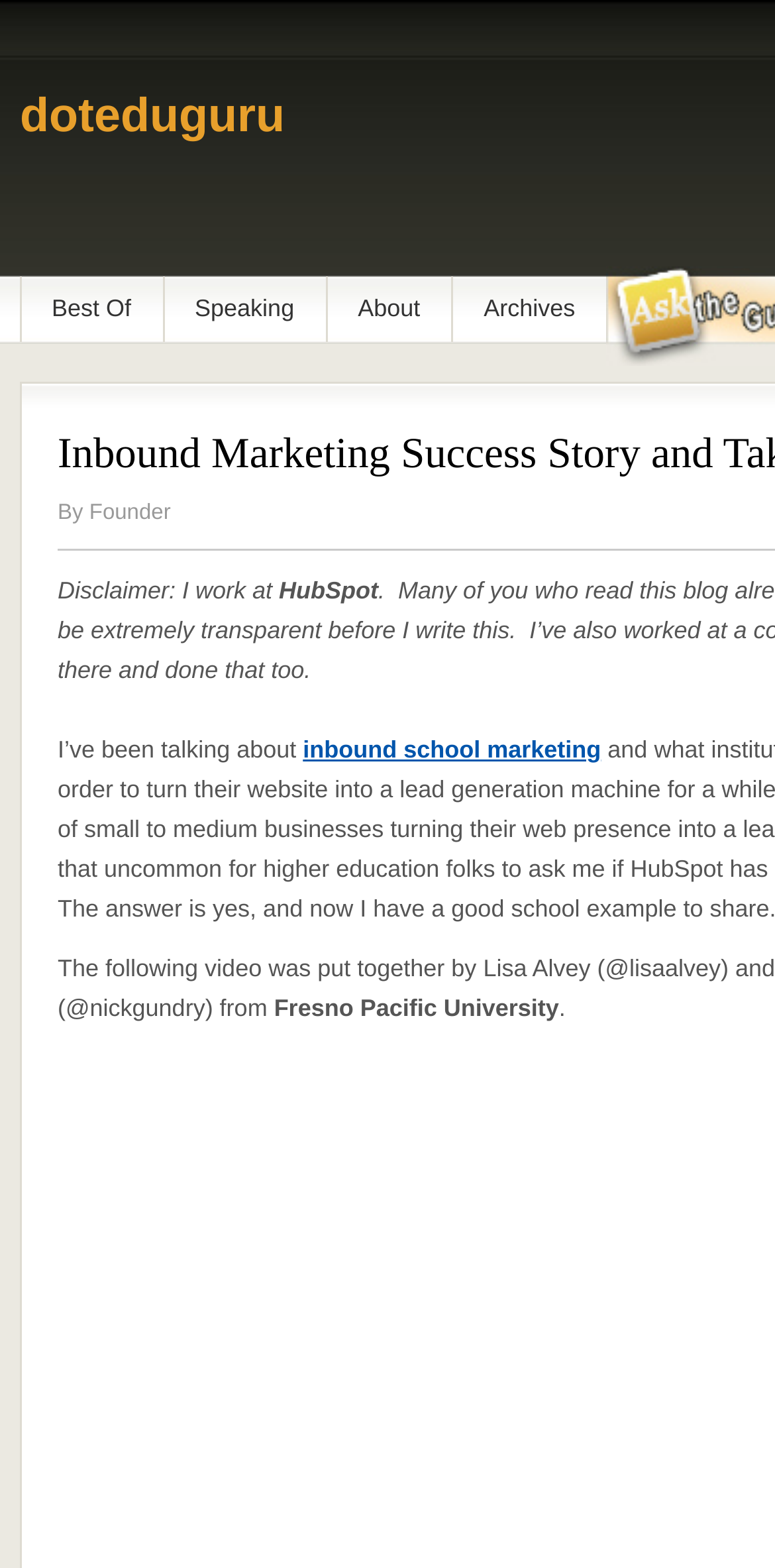Please analyze the image and provide a thorough answer to the question:
What is the name of the university mentioned?

I found the answer by looking at the StaticText element with the text 'Fresno Pacific University' at coordinates [0.354, 0.634, 0.721, 0.652]. This text is likely to be the name of a university mentioned on the webpage.